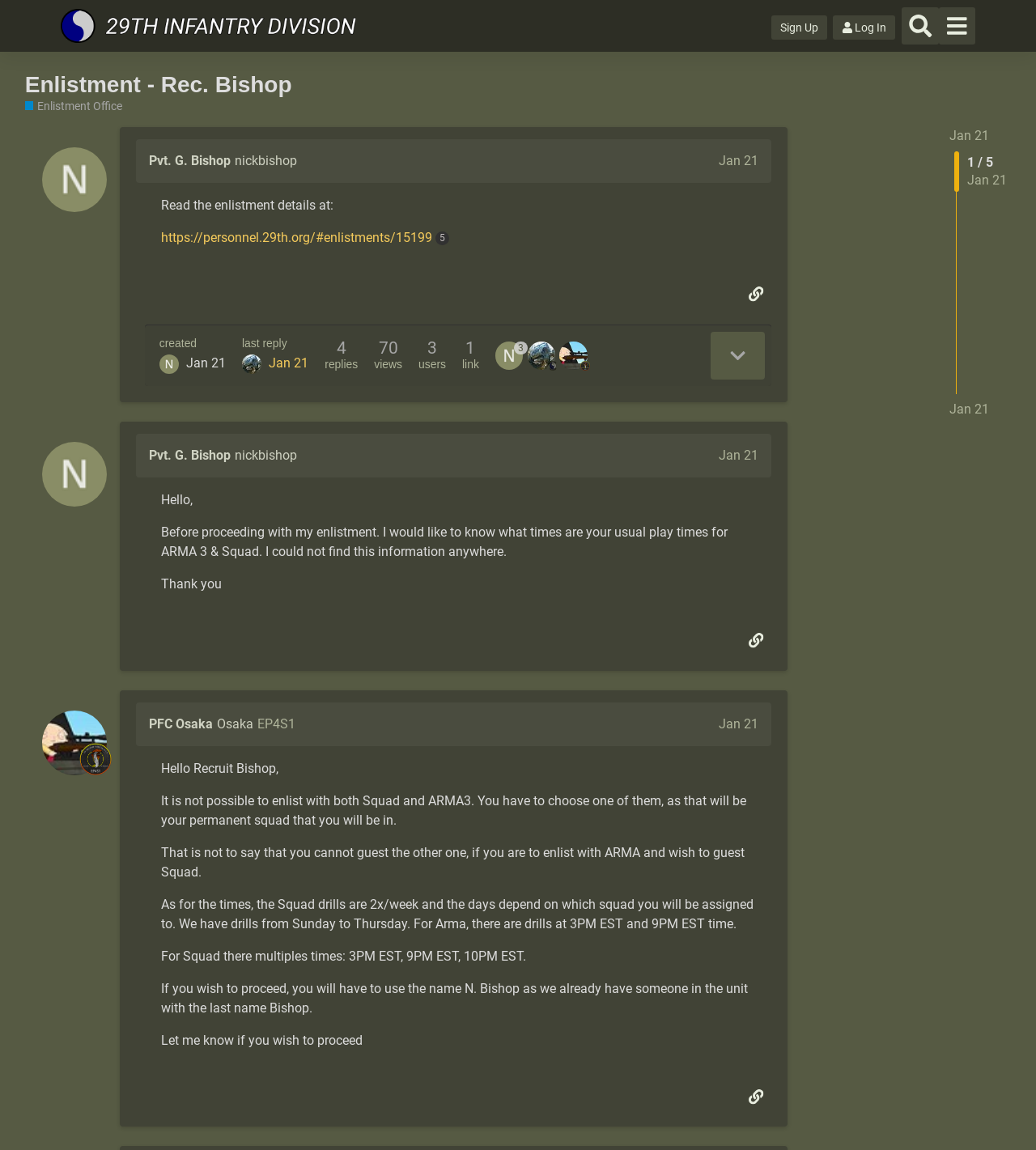Please study the image and answer the question comprehensively:
What is the name of the enlistment office?

The name of the enlistment office can be found in the header section of the webpage, where it is written as 'Enlistment Office - 29th Infantry Division'.